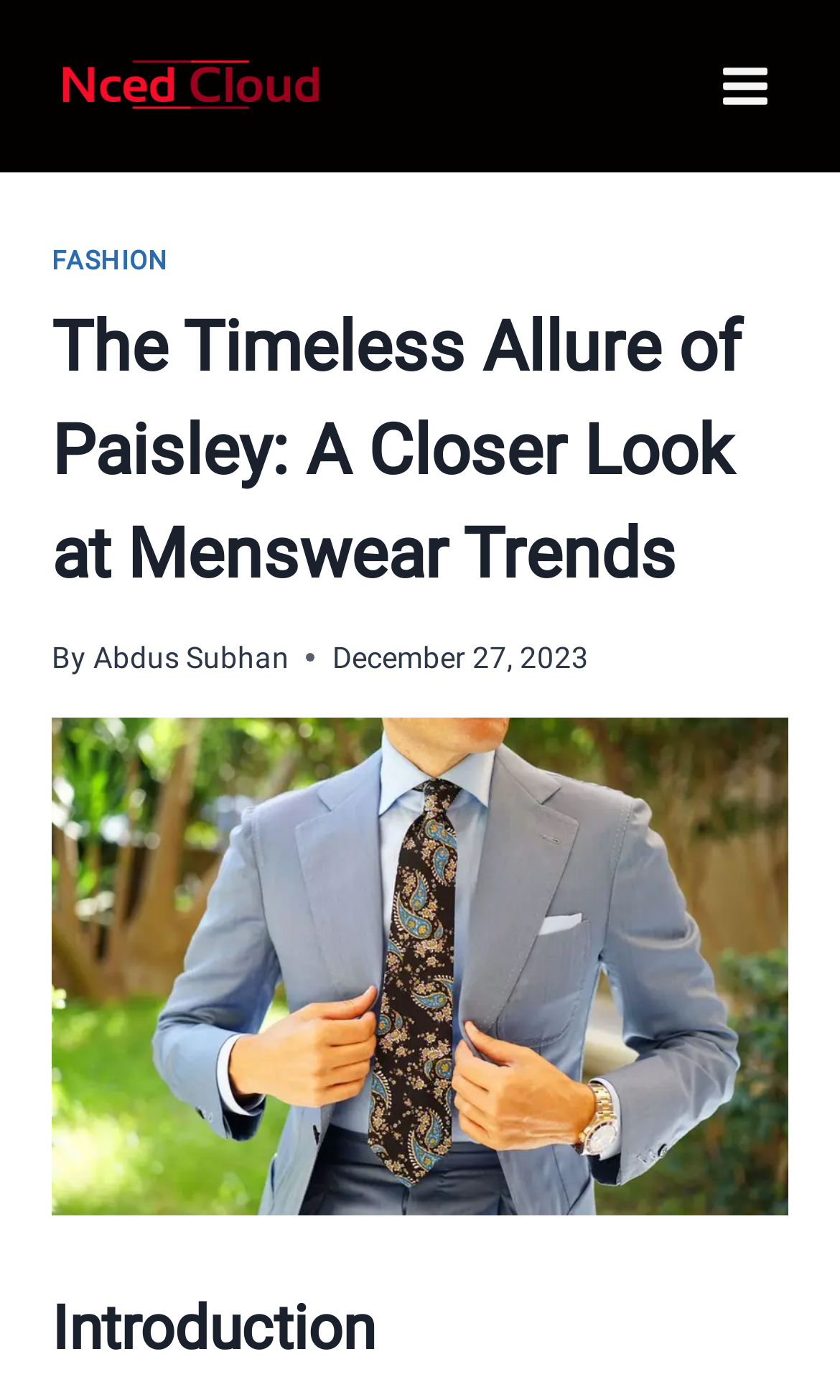What is the main image about?
Give a single word or phrase as your answer by examining the image.

Paisley